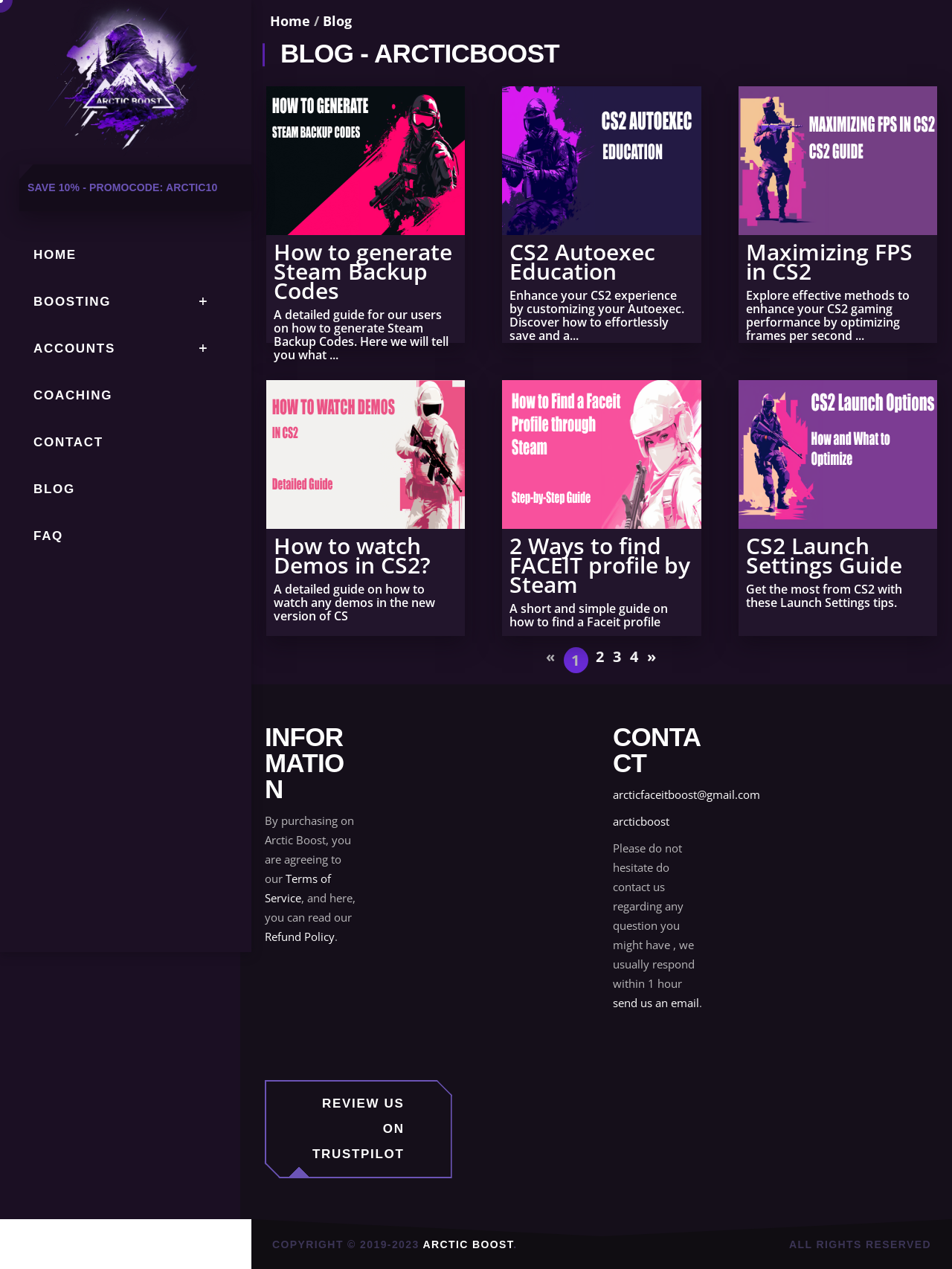What is the contact email address?
Provide a fully detailed and comprehensive answer to the question.

The contact email address can be found in the 'CONTACT' section of the page, which is located in a layout table element.